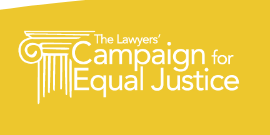Generate a comprehensive description of the image.

The image features the logo for "The Lawyers' Campaign for Equal Justice," prominently displayed against a vibrant yellow background. The design incorporates a stylized column alongside the text, emphasizing the campaign's commitment to justice and equality. This logo symbolizes the organization's efforts to provide legal assistance and advocate for equitable legal representation for all individuals, particularly those in need. The inclusion of the word "Campaign" highlights the active and ongoing nature of their mission to promote social justice within the community.